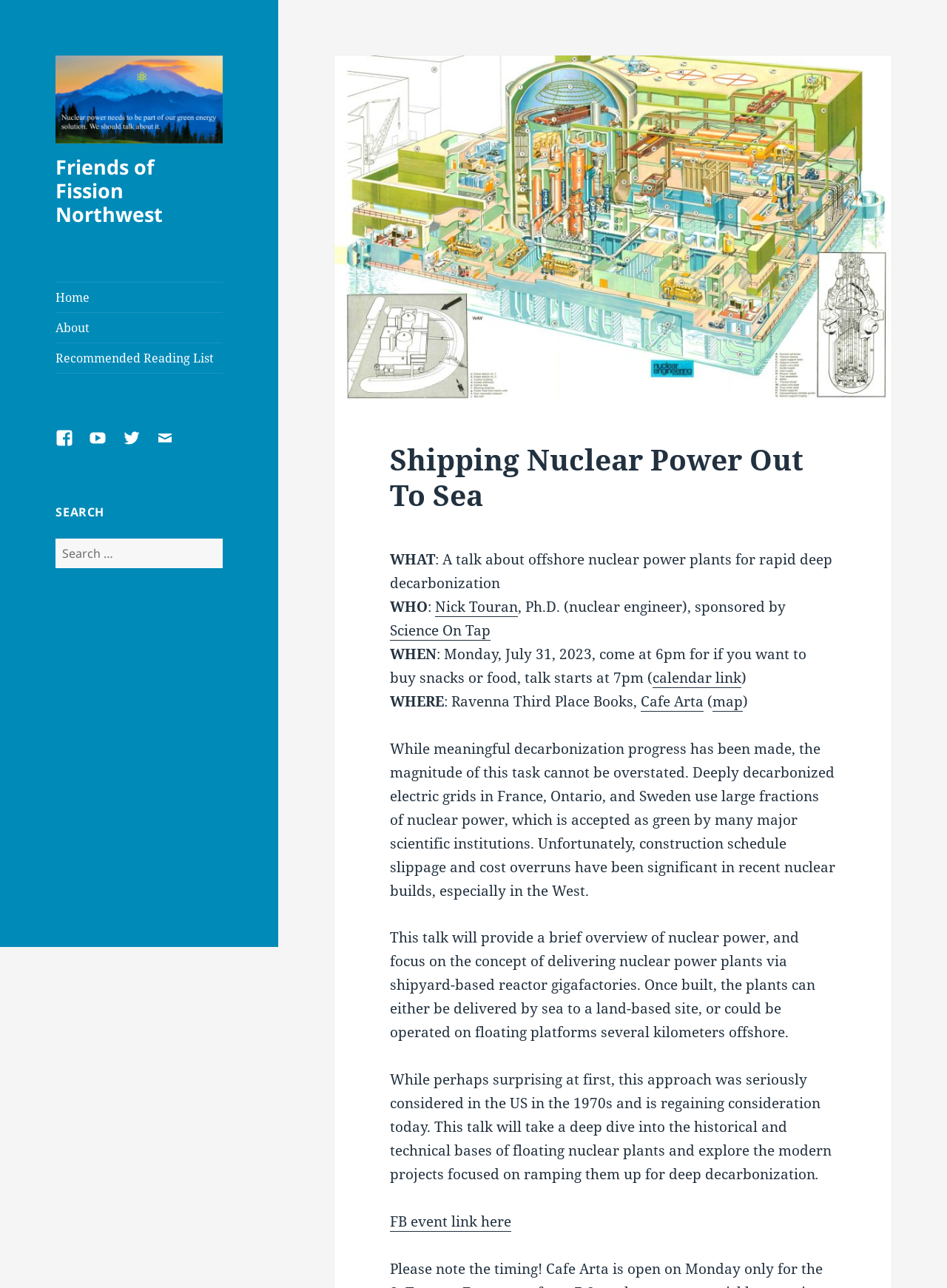What is the focus of the talk?
Using the image, give a concise answer in the form of a single word or short phrase.

Delivering nuclear power plants via shipyard-based reactor gigafactories